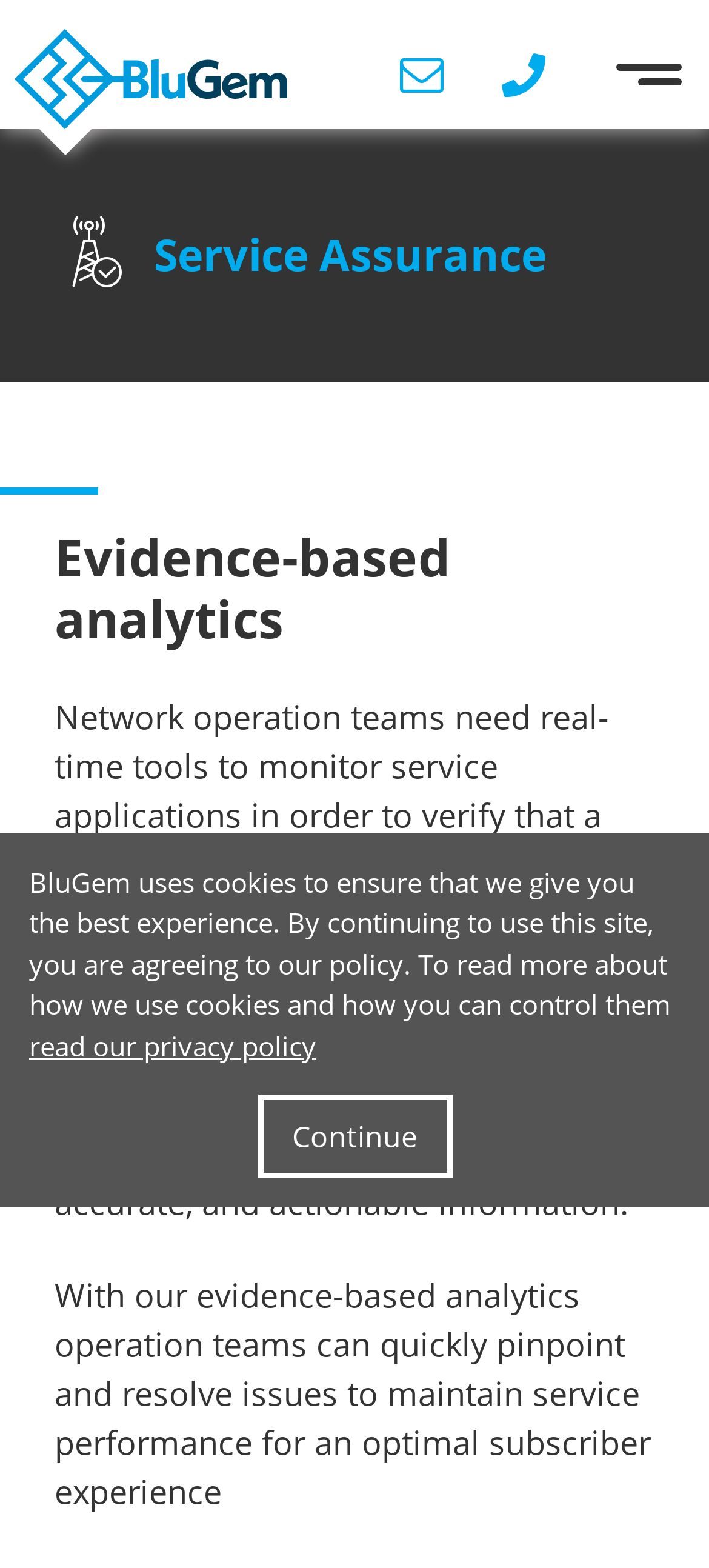What is the benefit of using BluGem's heart-beat testing?
Answer the question with a single word or phrase derived from the image.

Delivers timely and accurate information